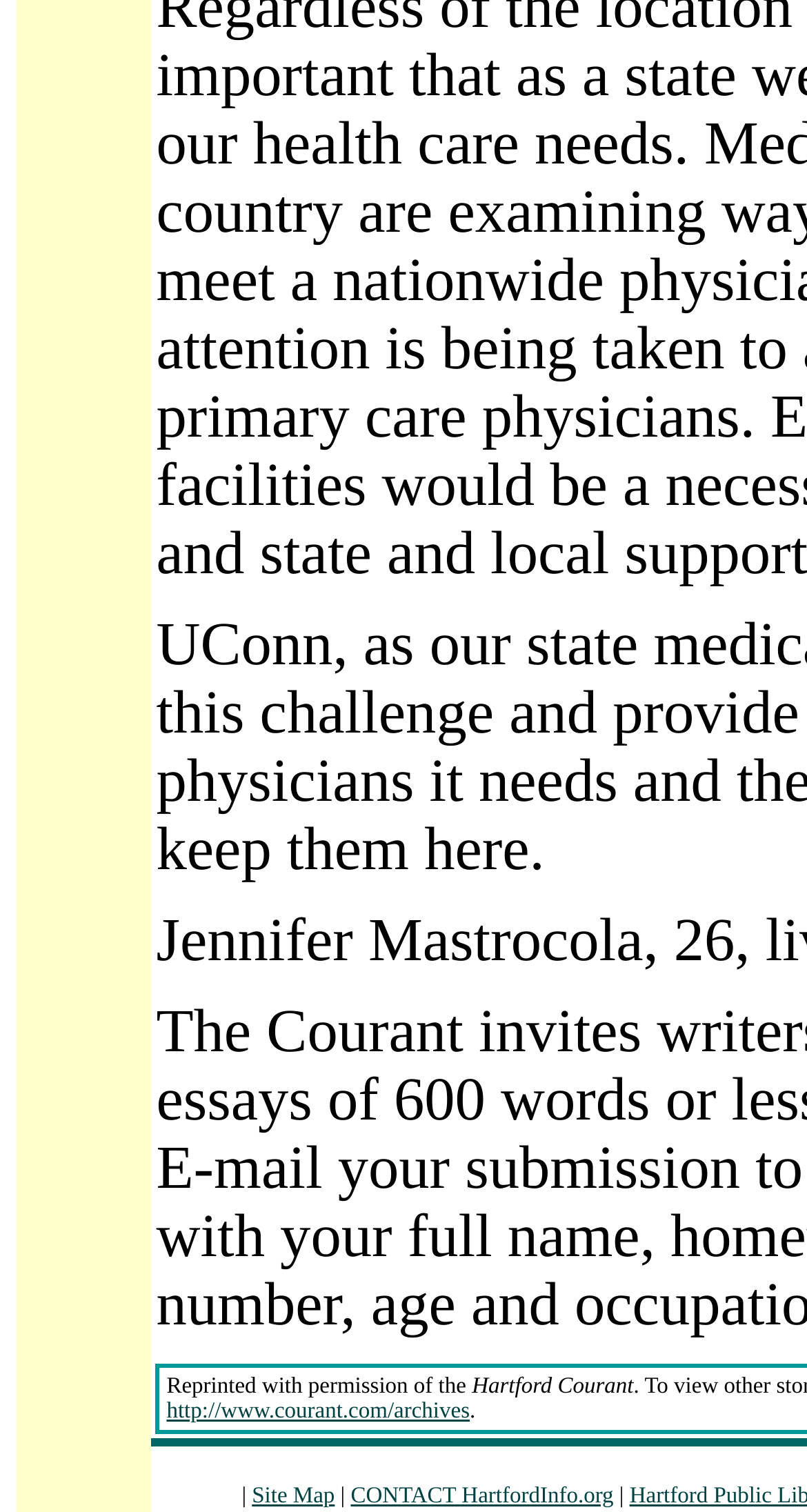Identify and provide the bounding box coordinates of the UI element described: "http://www.courant.com/archives". The coordinates should be formatted as [left, top, right, bottom], with each number being a float between 0 and 1.

[0.206, 0.925, 0.582, 0.942]